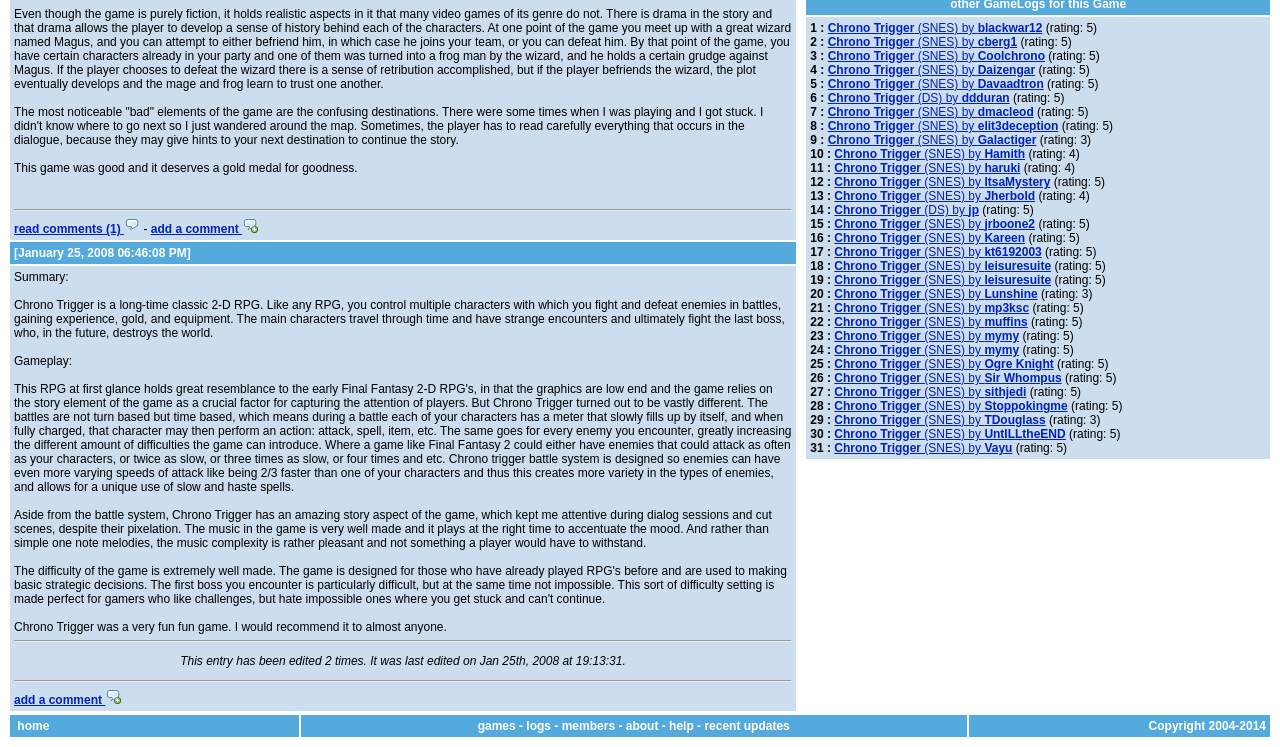Please determine the bounding box coordinates, formatted as (top-left x, top-left y, bottom-right x, bottom-right y), with all values as floating point numbers between 0 and 1. Identify the bounding box of the region described as: Chrono Trigger (SNES) by Vayu

[0.652, 0.59, 0.791, 0.609]